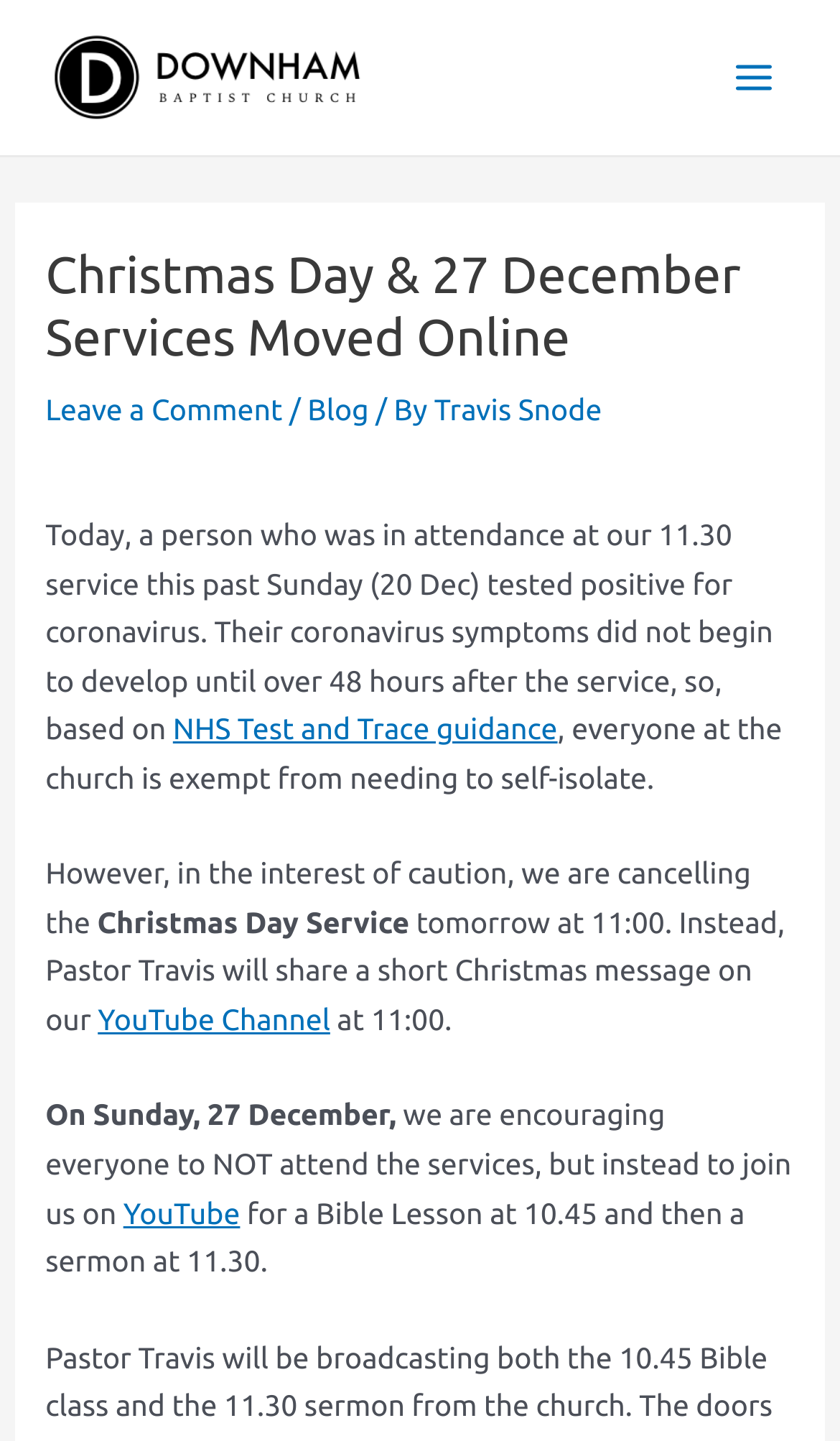Locate the bounding box coordinates of the clickable region to complete the following instruction: "Visit the 'NHS Test and Trace guidance' page."

[0.206, 0.494, 0.664, 0.518]